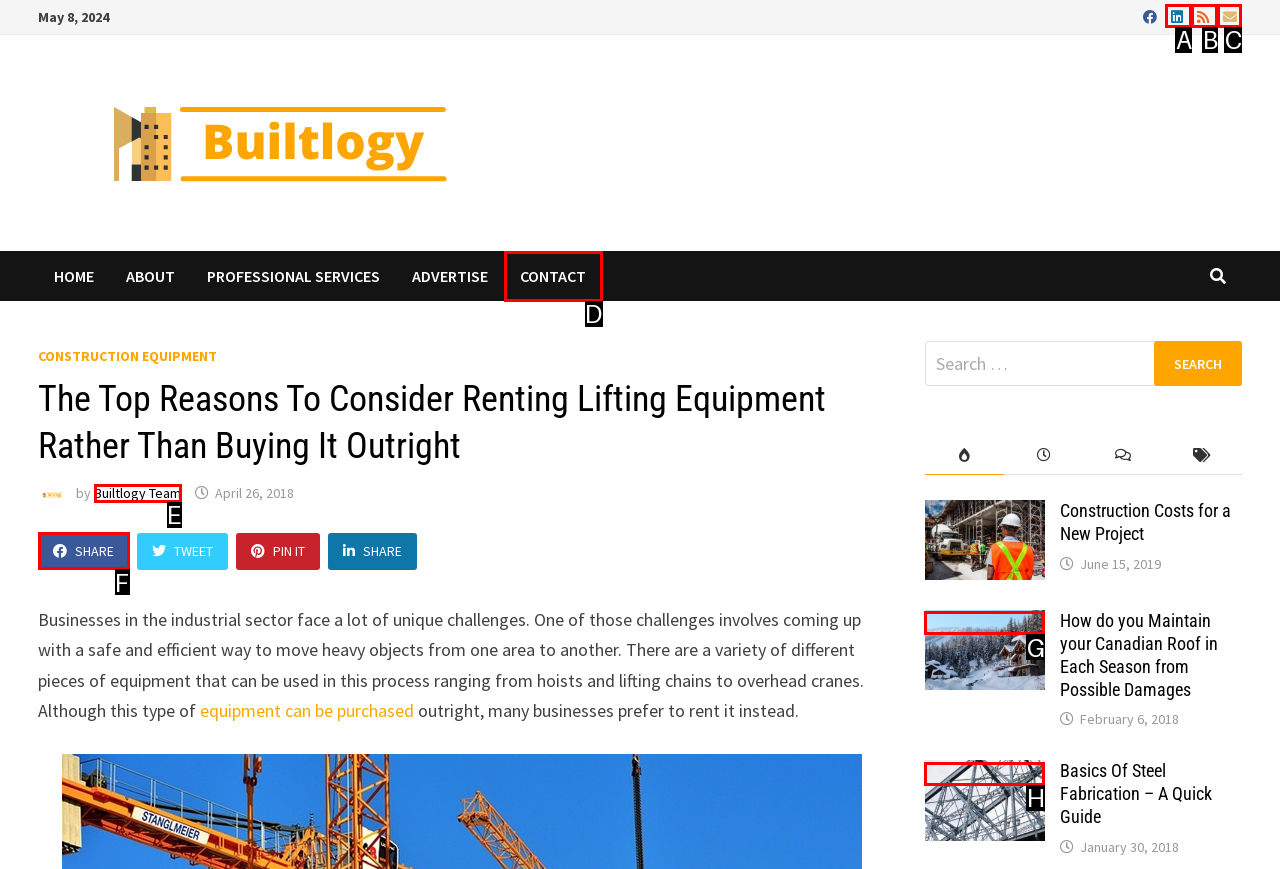From the provided options, which letter corresponds to the element described as: Builtlogy Team
Answer with the letter only.

E